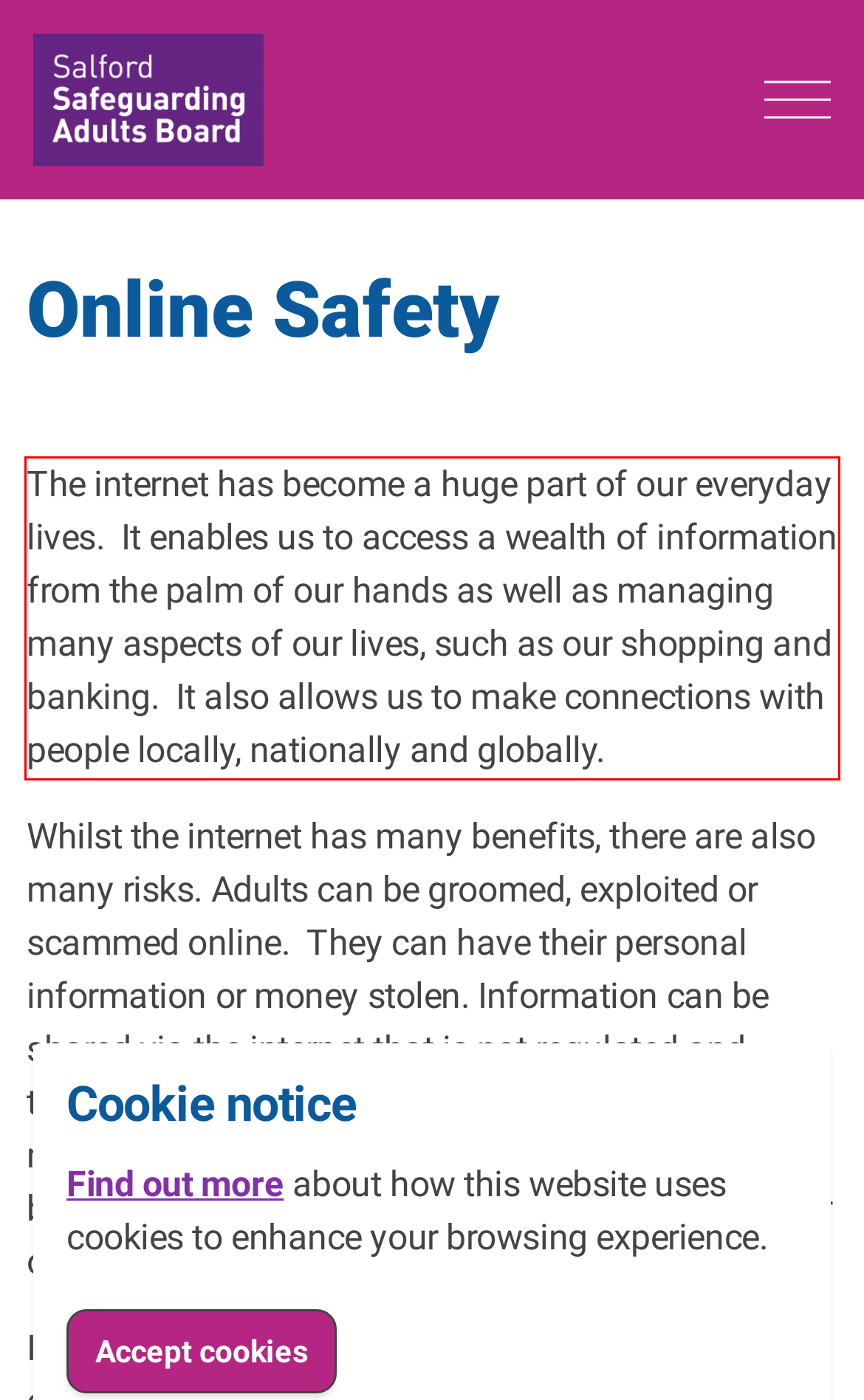Please extract the text content from the UI element enclosed by the red rectangle in the screenshot.

The internet has become a huge part of our everyday lives. It enables us to access a wealth of information from the palm of our hands as well as managing many aspects of our lives, such as our shopping and banking. It also allows us to make connections with people locally, nationally and globally.